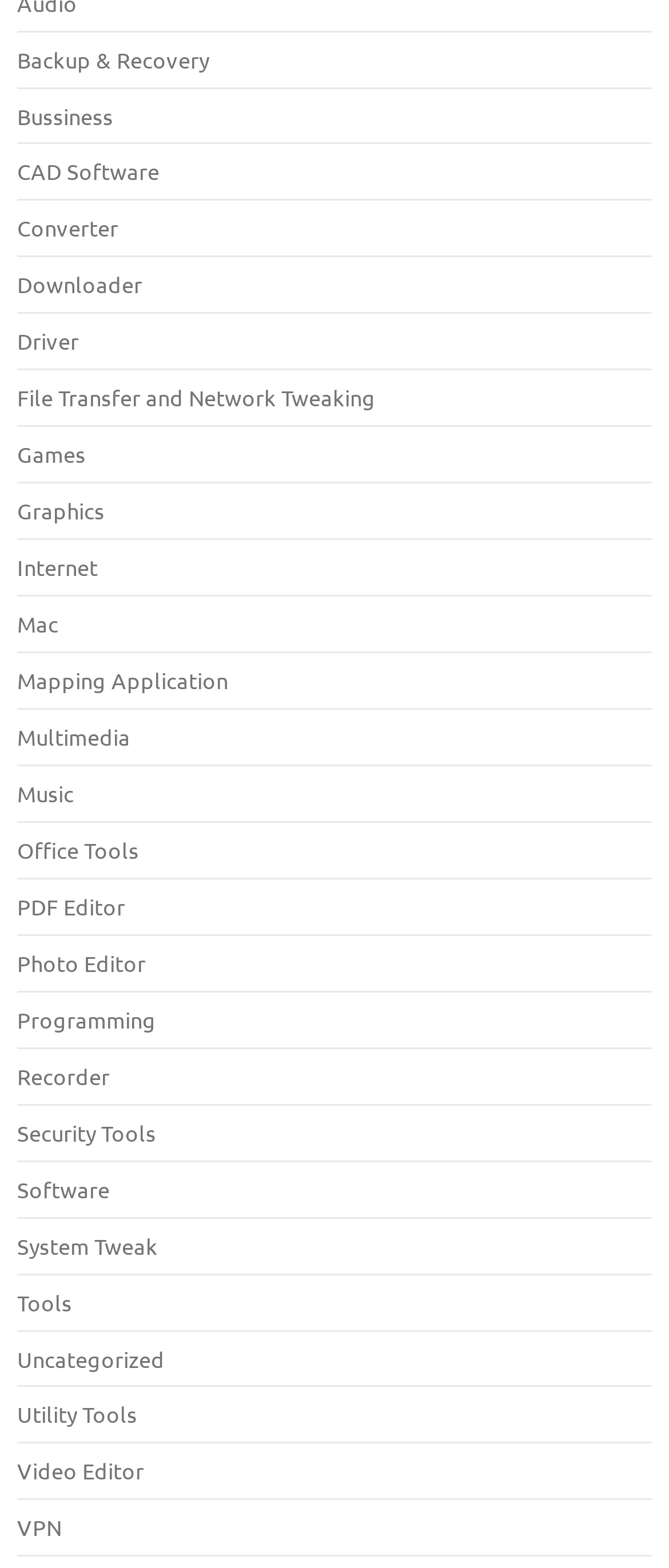Determine the coordinates of the bounding box that should be clicked to complete the instruction: "Open CAD Software". The coordinates should be represented by four float numbers between 0 and 1: [left, top, right, bottom].

[0.026, 0.1, 0.238, 0.119]